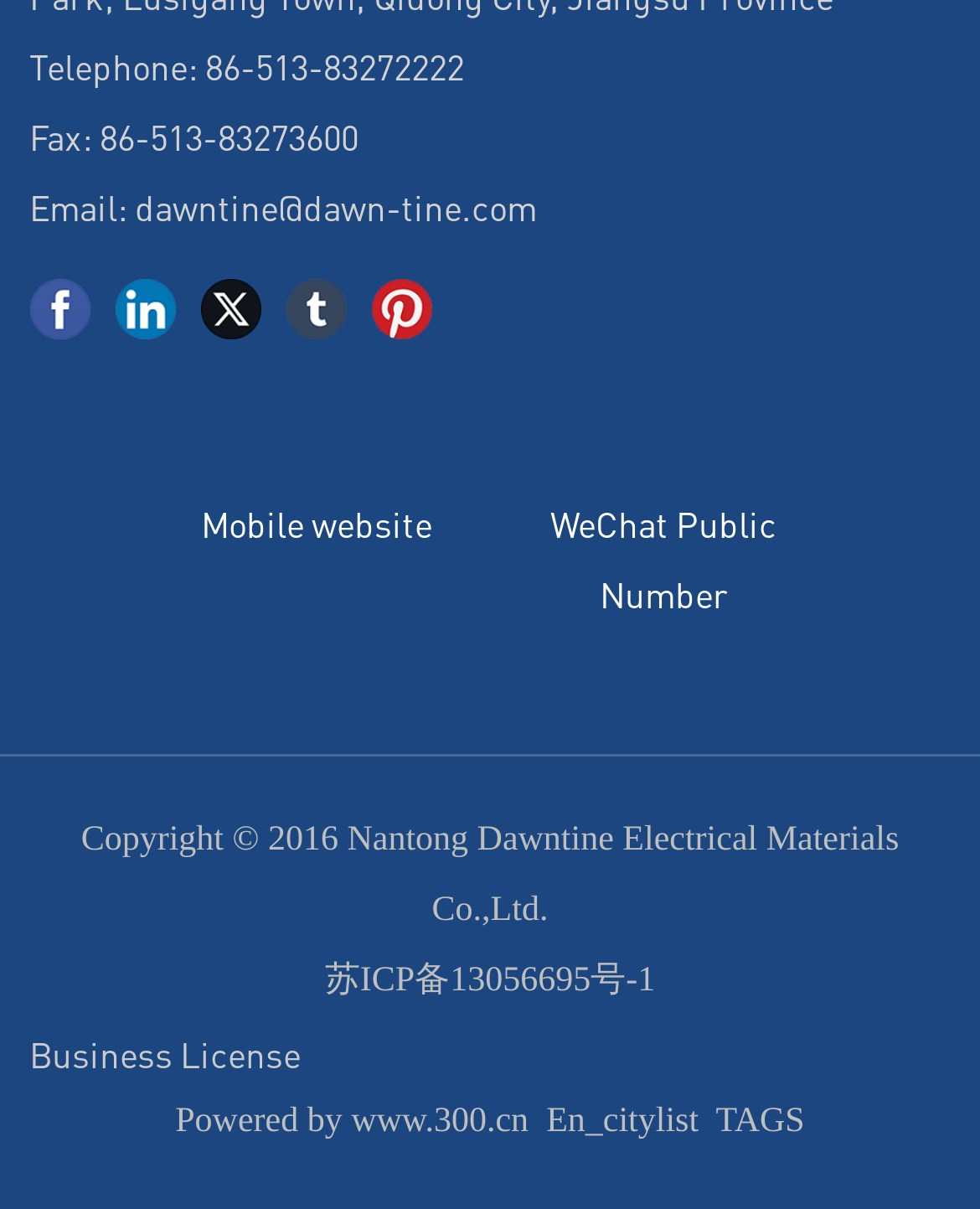What is the email address of the company?
Identify the answer in the screenshot and reply with a single word or phrase.

dawntine@dawn-tine.com